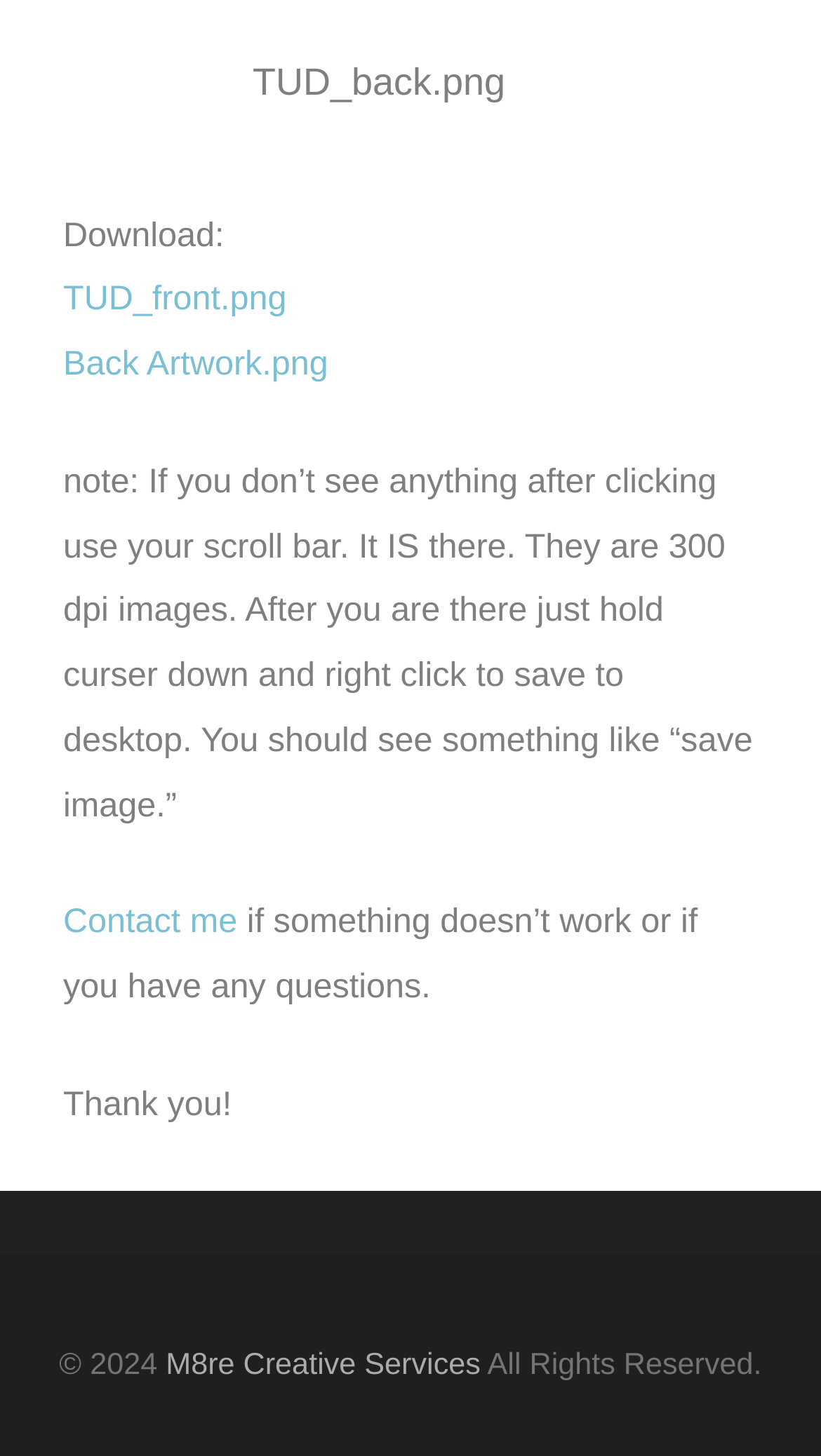Give a one-word or short-phrase answer to the following question: 
What is the contact method?

Click 'Contact me'